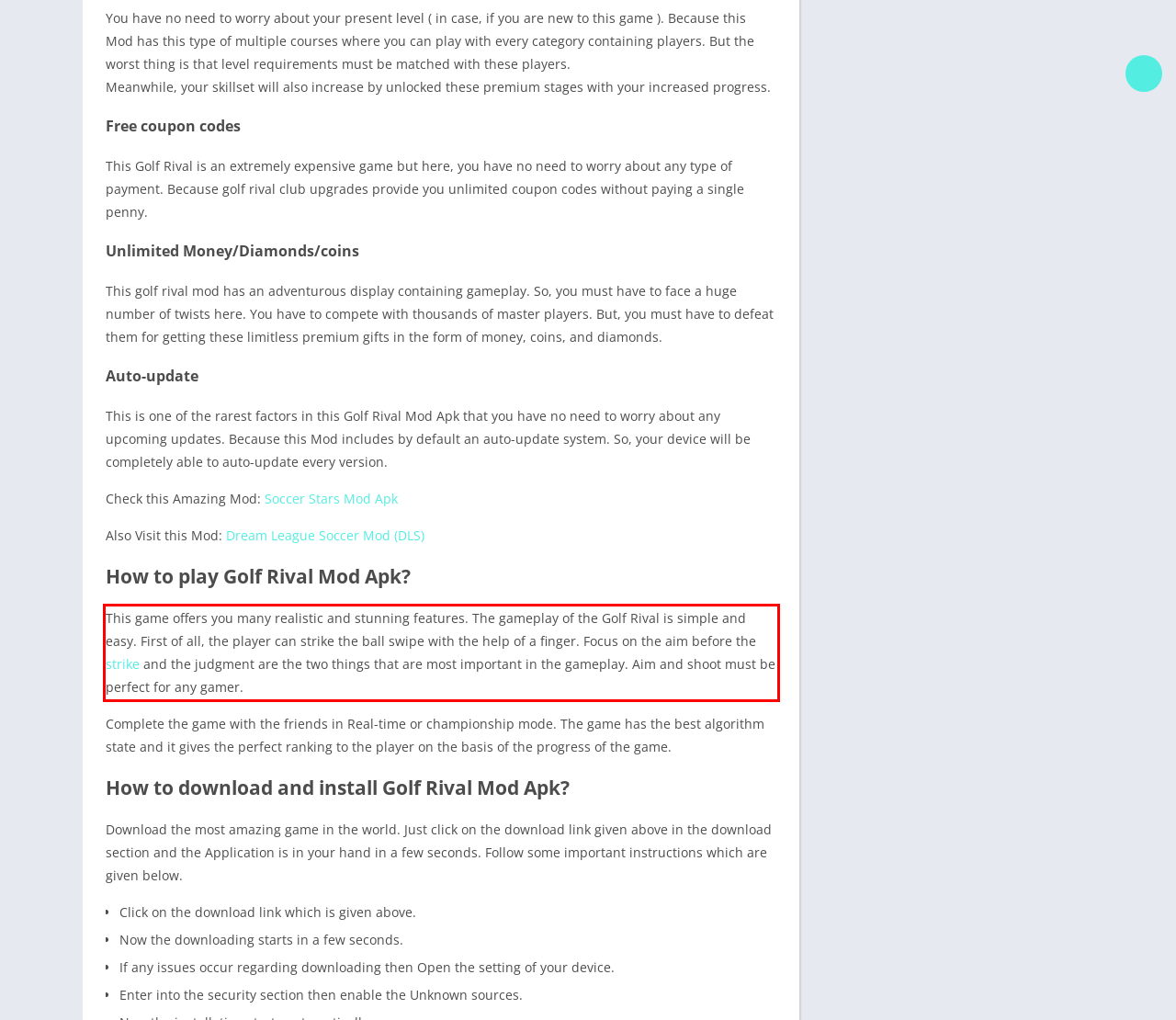Look at the provided screenshot of the webpage and perform OCR on the text within the red bounding box.

This game offers you many realistic and stunning features. The gameplay of the Golf Rival is simple and easy. First of all, the player can strike the ball swipe with the help of a finger. Focus on the aim before the strike and the judgment are the two things that are most important in the gameplay. Aim and shoot must be perfect for any gamer.